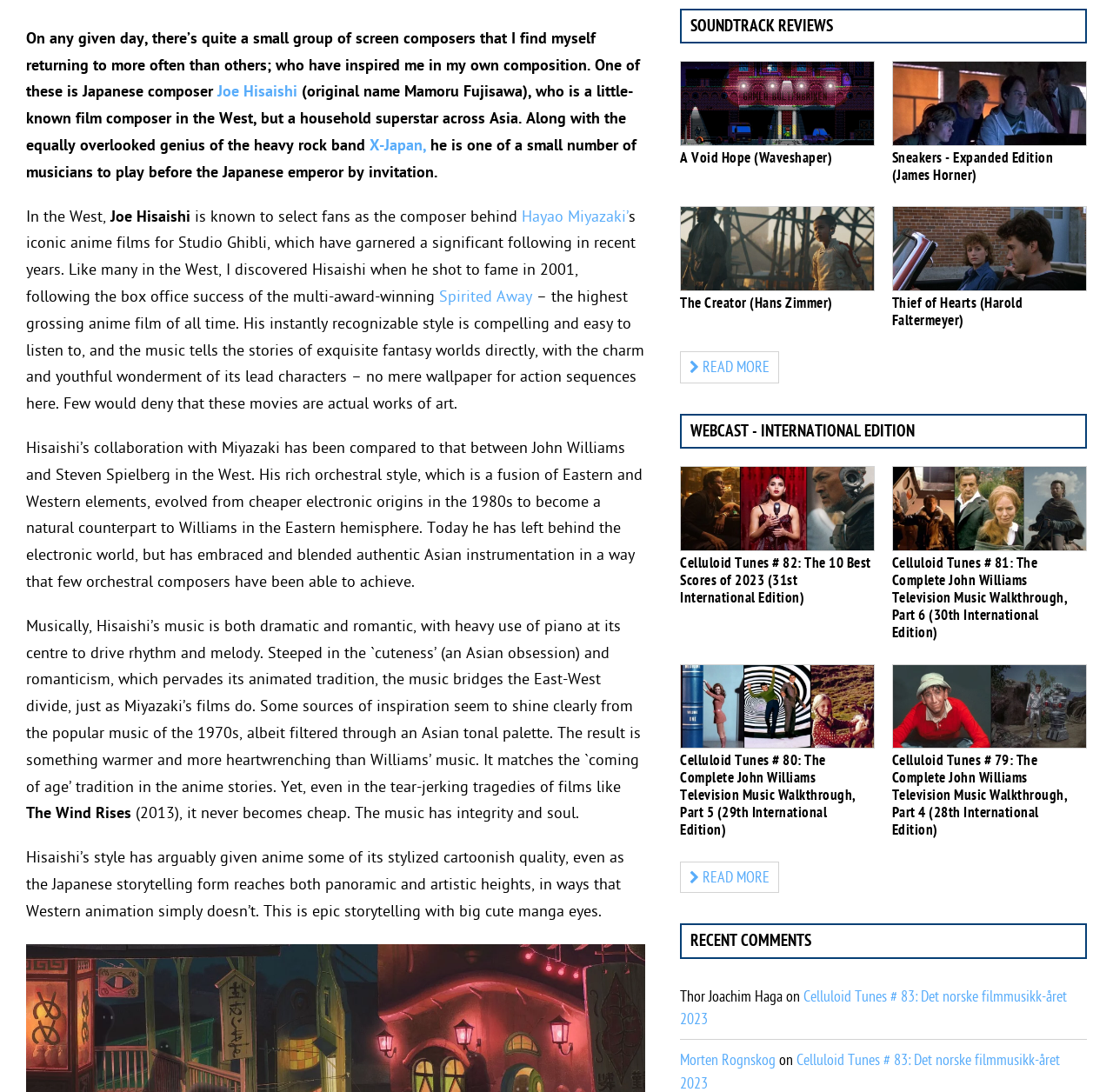For the given element description A Void Hope (Waveshaper), determine the bounding box coordinates of the UI element. The coordinates should follow the format (top-left x, top-left y, bottom-right x, bottom-right y) and be within the range of 0 to 1.

[0.611, 0.137, 0.748, 0.154]